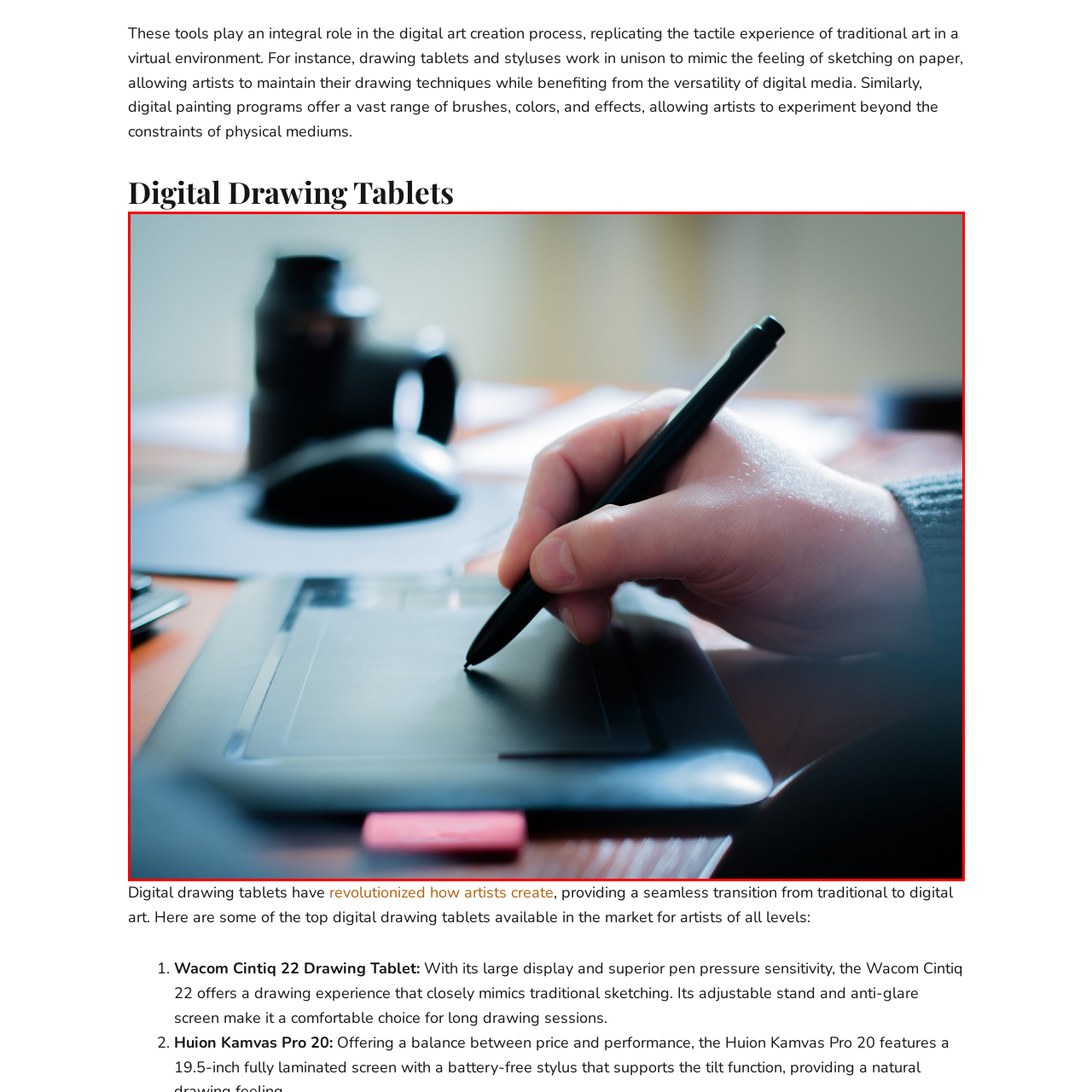Elaborate on the visual content inside the red-framed section with detailed information.

The image captures a close-up of a person's hand gripping a stylus as they engage with a digital drawing tablet, exemplifying the modern tools that artists utilize in digital art creation. The setup showcases a workspace with a camera and a computer mouse in the background, emphasizing the blending of traditional artistry and digital technology. This scene reflects the integral role of digital drawing tablets in replicating the tactile experience of traditional drawing, allowing artists to maintain their techniques while exploring new possibilities in the digital realm. Such technology facilitates an innovative and versatile art-making process, bridging the gap between physical mediums and the expansive capabilities of digital art software.